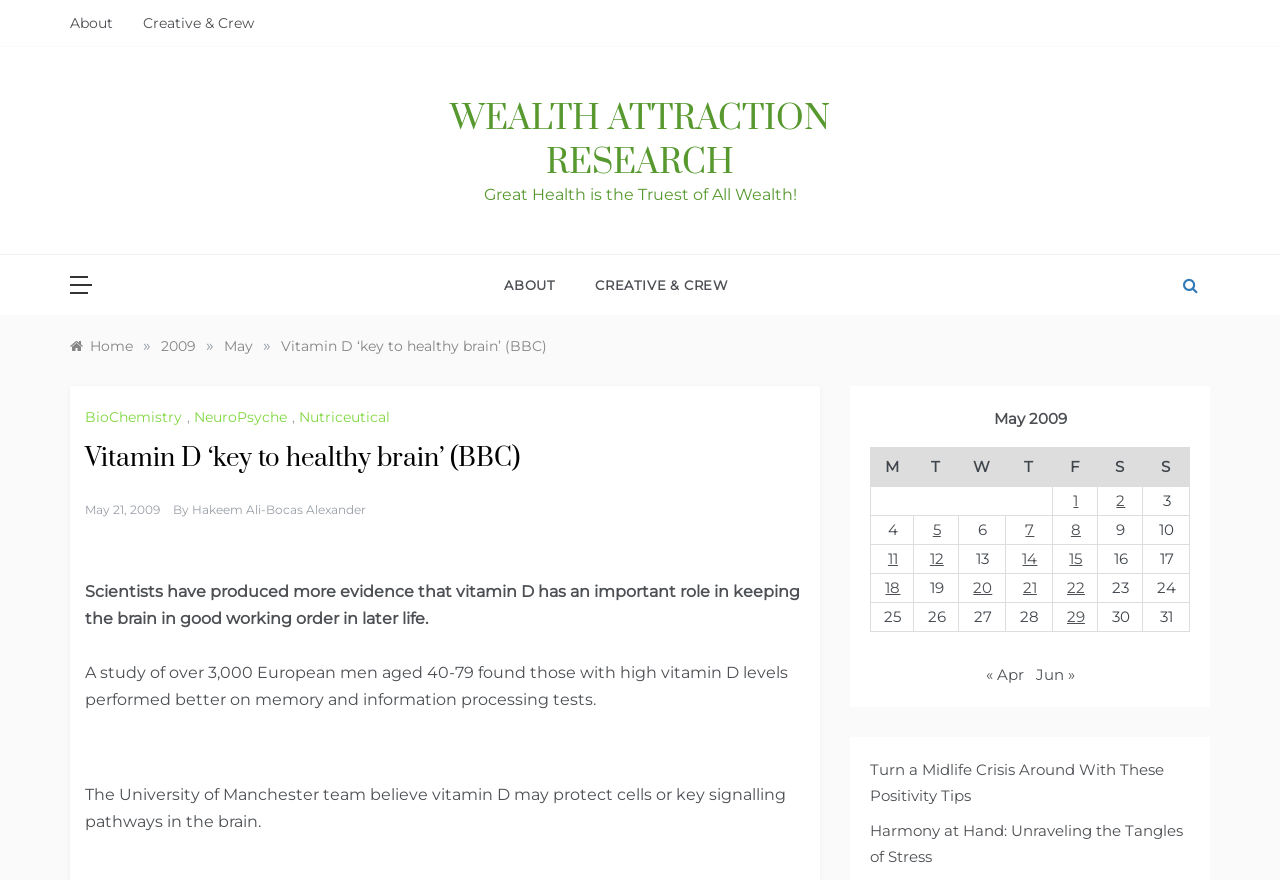Identify the bounding box of the HTML element described here: "Services". Provide the coordinates as four float numbers between 0 and 1: [left, top, right, bottom].

None